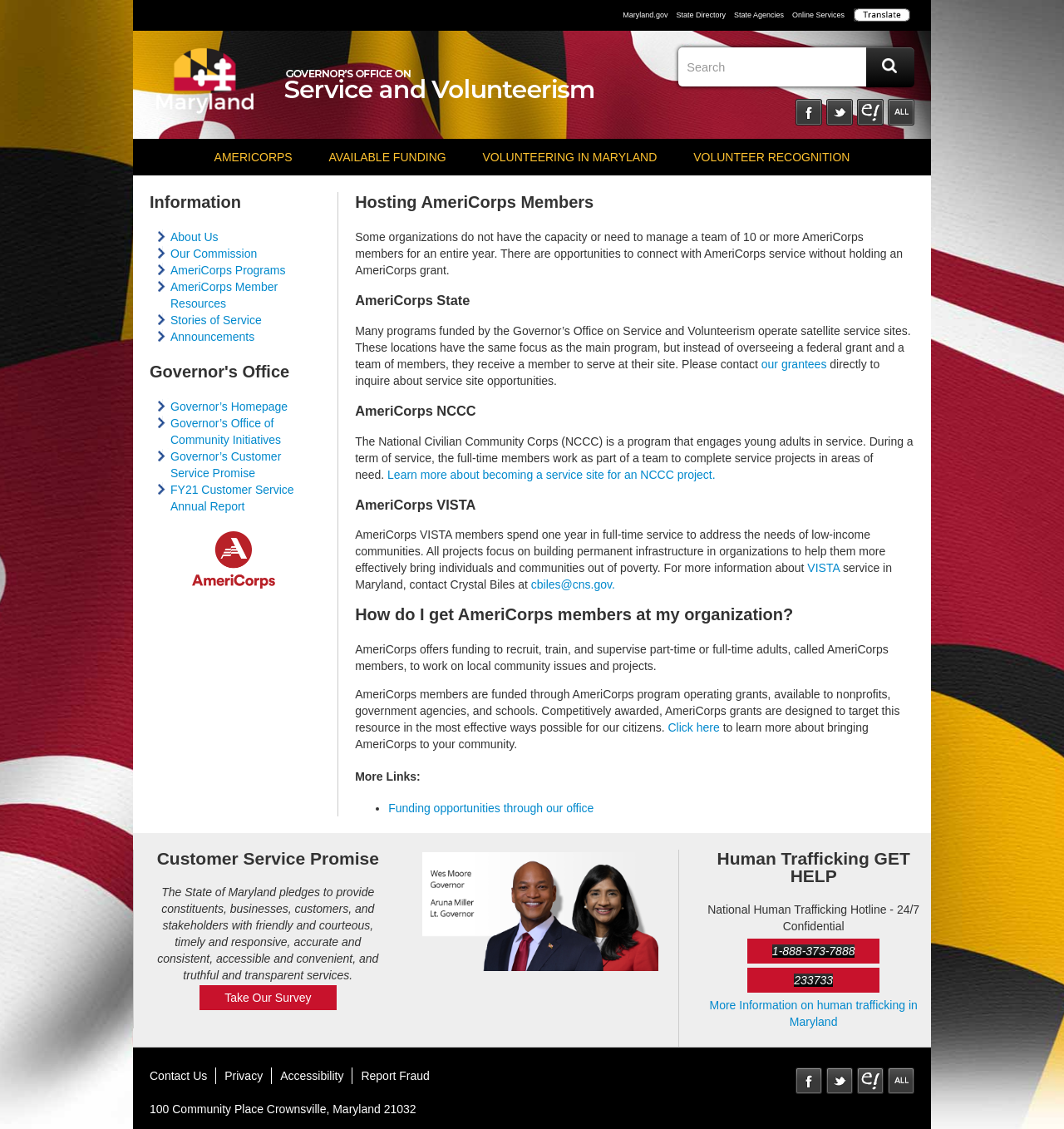Give a concise answer of one word or phrase to the question: 
What is the name of the office?

Governor's Office on Service and Volunteerism